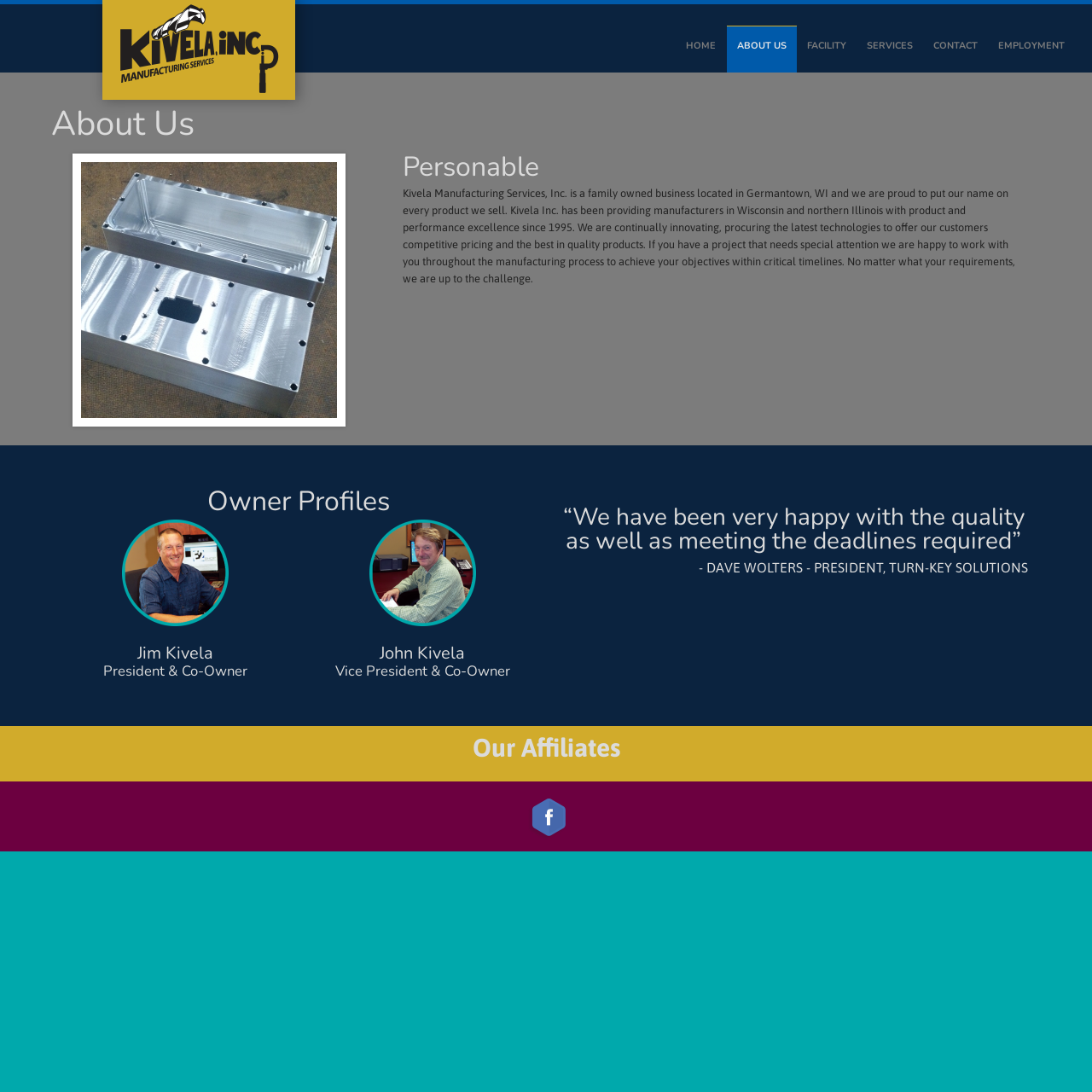Pinpoint the bounding box coordinates of the element to be clicked to execute the instruction: "Read the Owner Profiles section".

[0.059, 0.447, 0.488, 0.476]